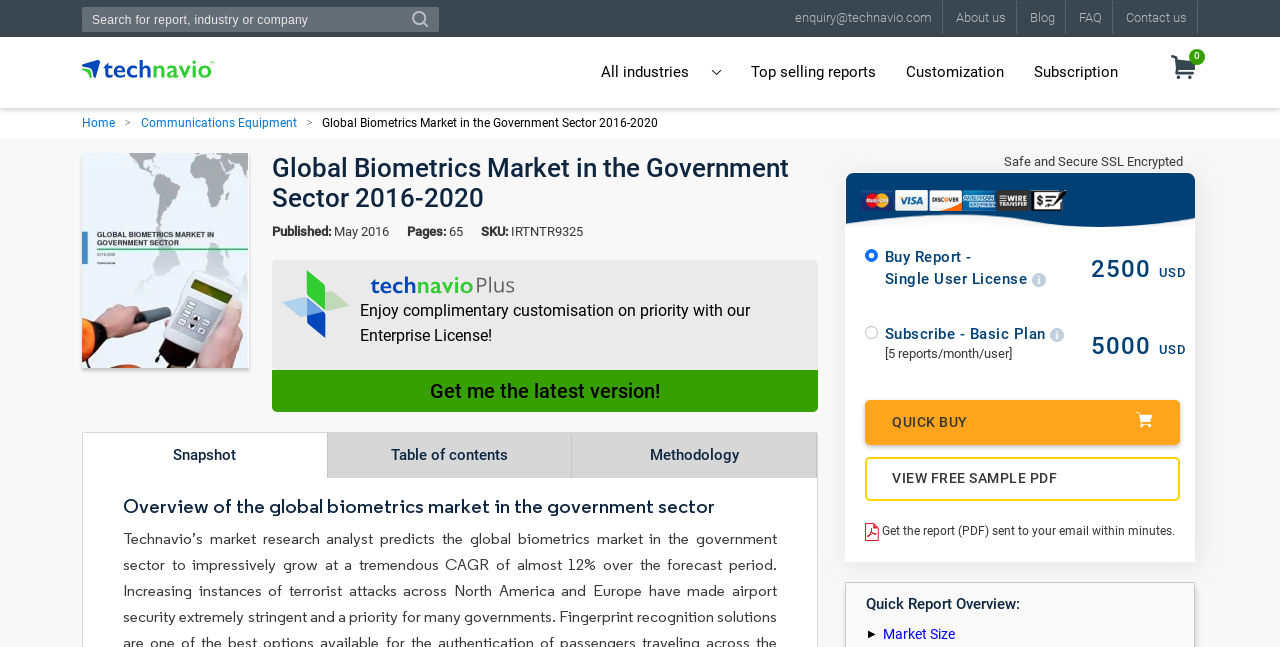Determine the bounding box coordinates (top-left x, top-left y, bottom-right x, bottom-right y) of the UI element described in the following text: VIEW FREE SAMPLE PDF

[0.676, 0.706, 0.922, 0.774]